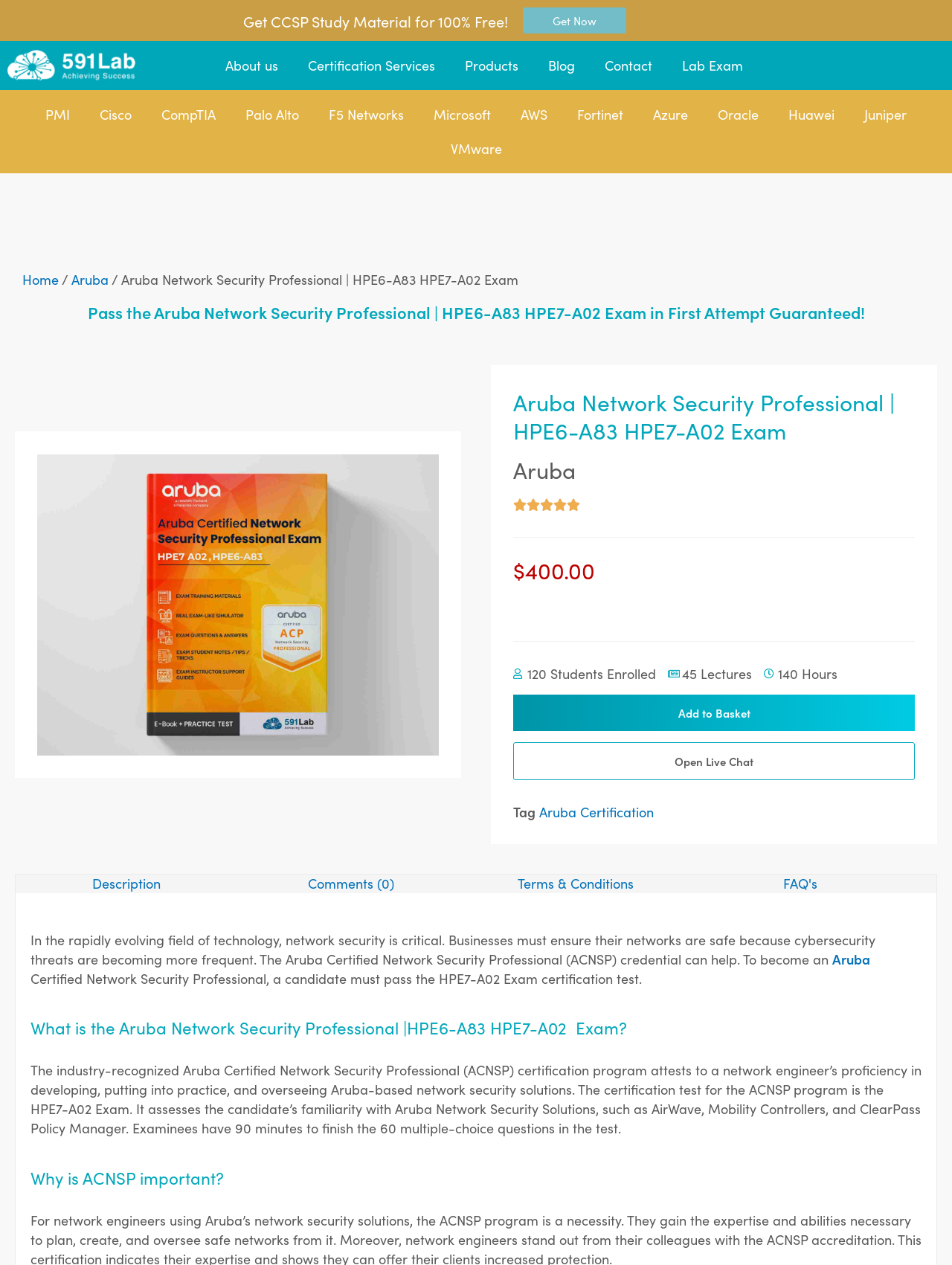Identify the bounding box coordinates for the element that needs to be clicked to fulfill this instruction: "Click on About us". Provide the coordinates in the format of four float numbers between 0 and 1: [left, top, right, bottom].

[0.221, 0.038, 0.308, 0.065]